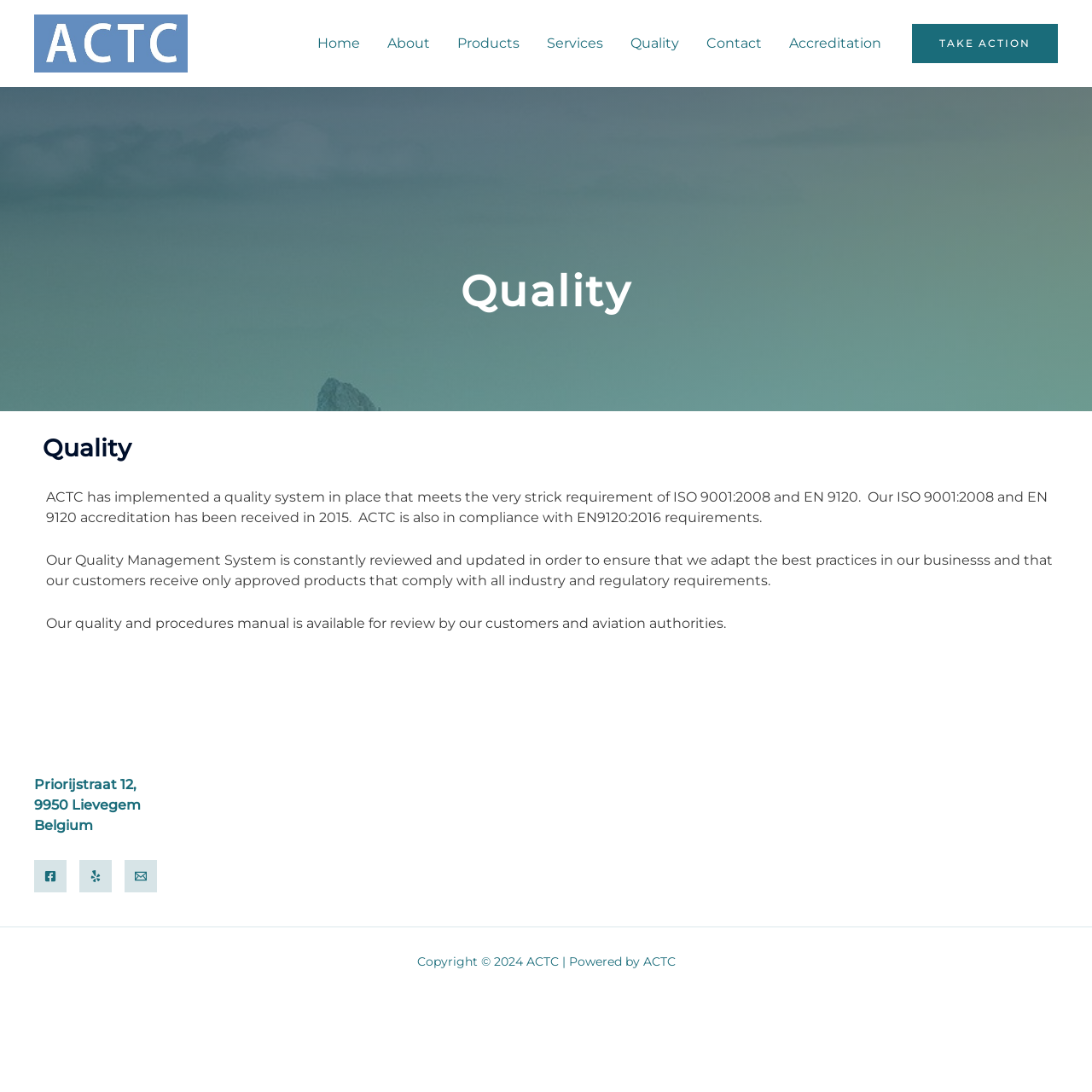Locate the bounding box coordinates of the region to be clicked to comply with the following instruction: "Click on the TAKE ACTION link". The coordinates must be four float numbers between 0 and 1, in the form [left, top, right, bottom].

[0.835, 0.022, 0.969, 0.058]